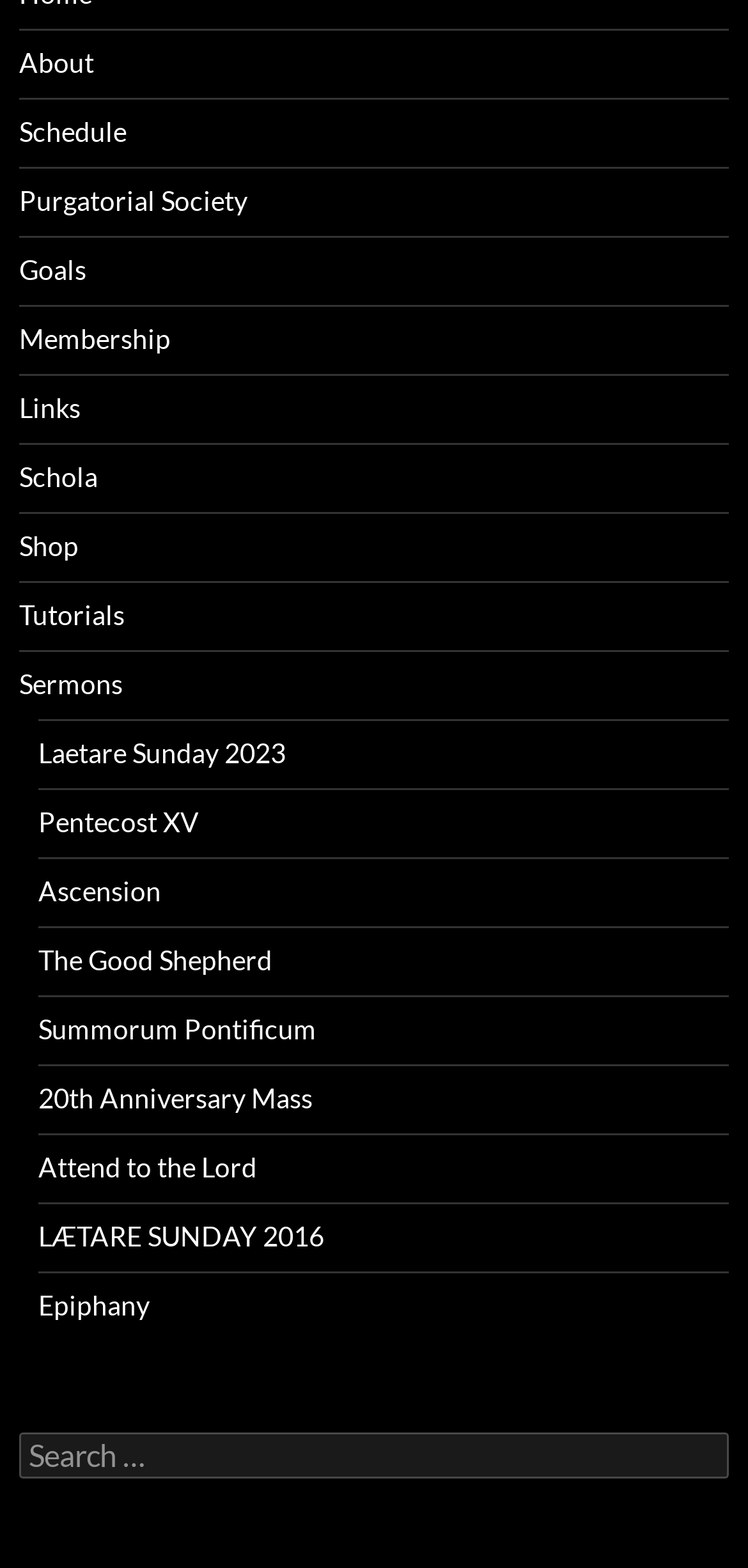Is there a search function on the webpage? Based on the screenshot, please respond with a single word or phrase.

Yes